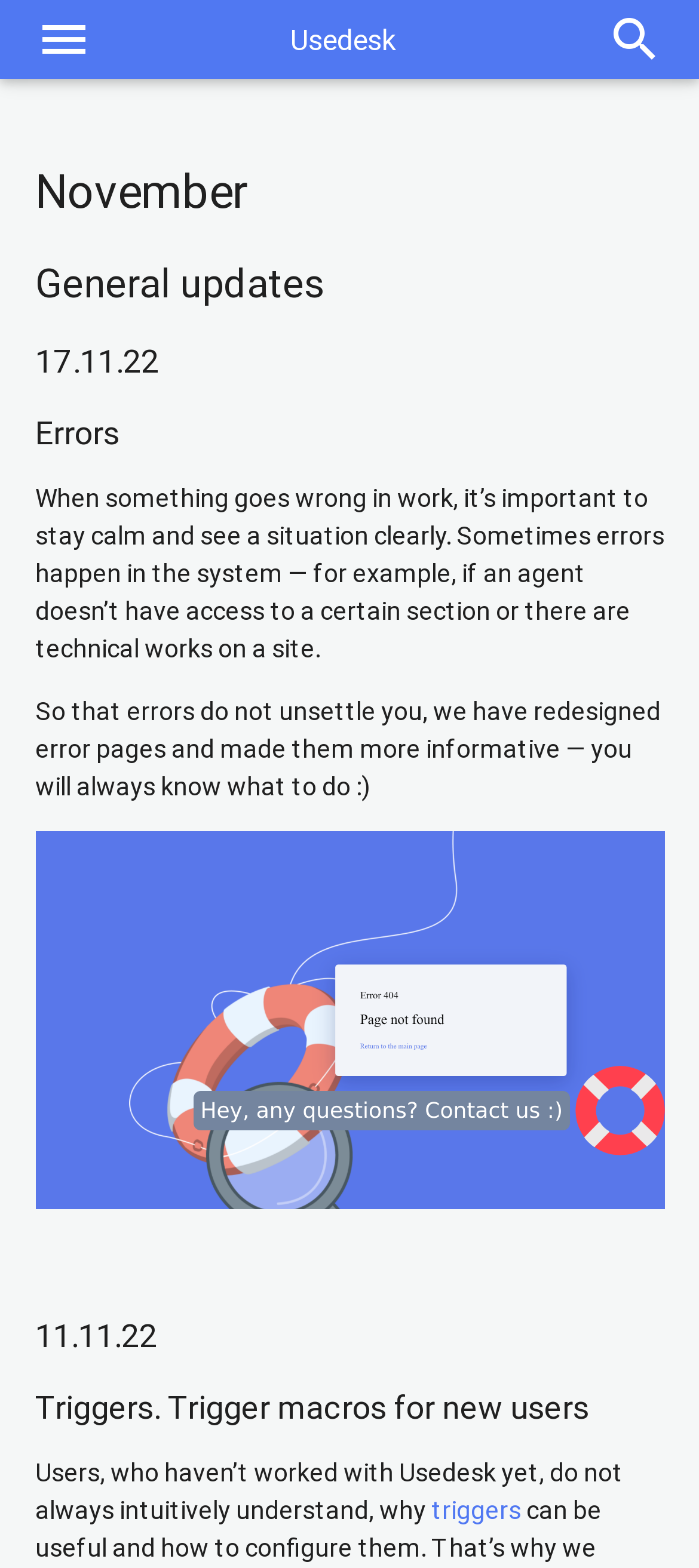Using the format (top-left x, top-left y, bottom-right x, bottom-right y), provide the bounding box coordinates for the described UI element. All values should be floating point numbers between 0 and 1: triggers

[0.617, 0.953, 0.745, 0.974]